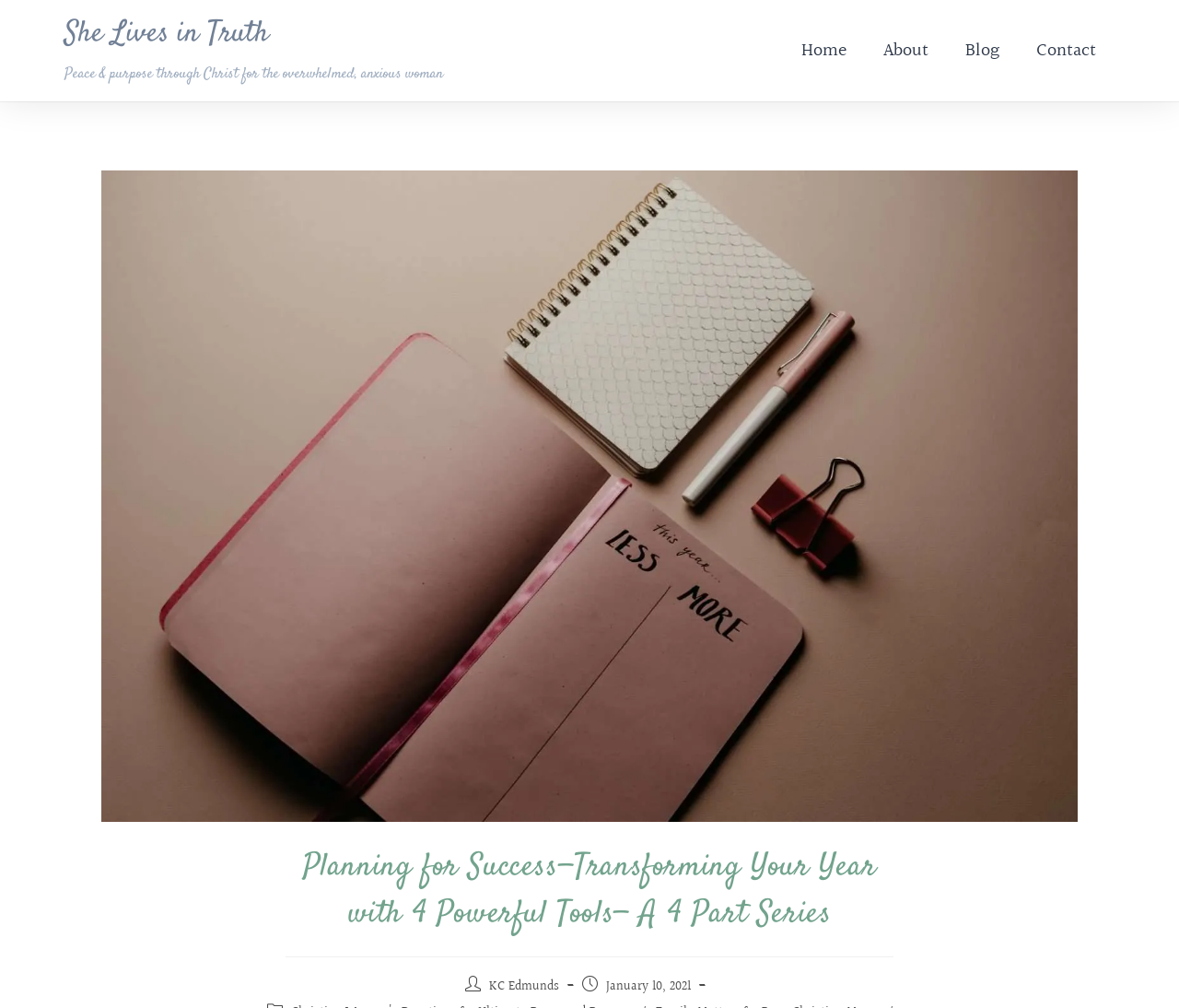Using the element description: "Contact Us", determine the bounding box coordinates. The coordinates should be in the format [left, top, right, bottom], with values between 0 and 1.

None